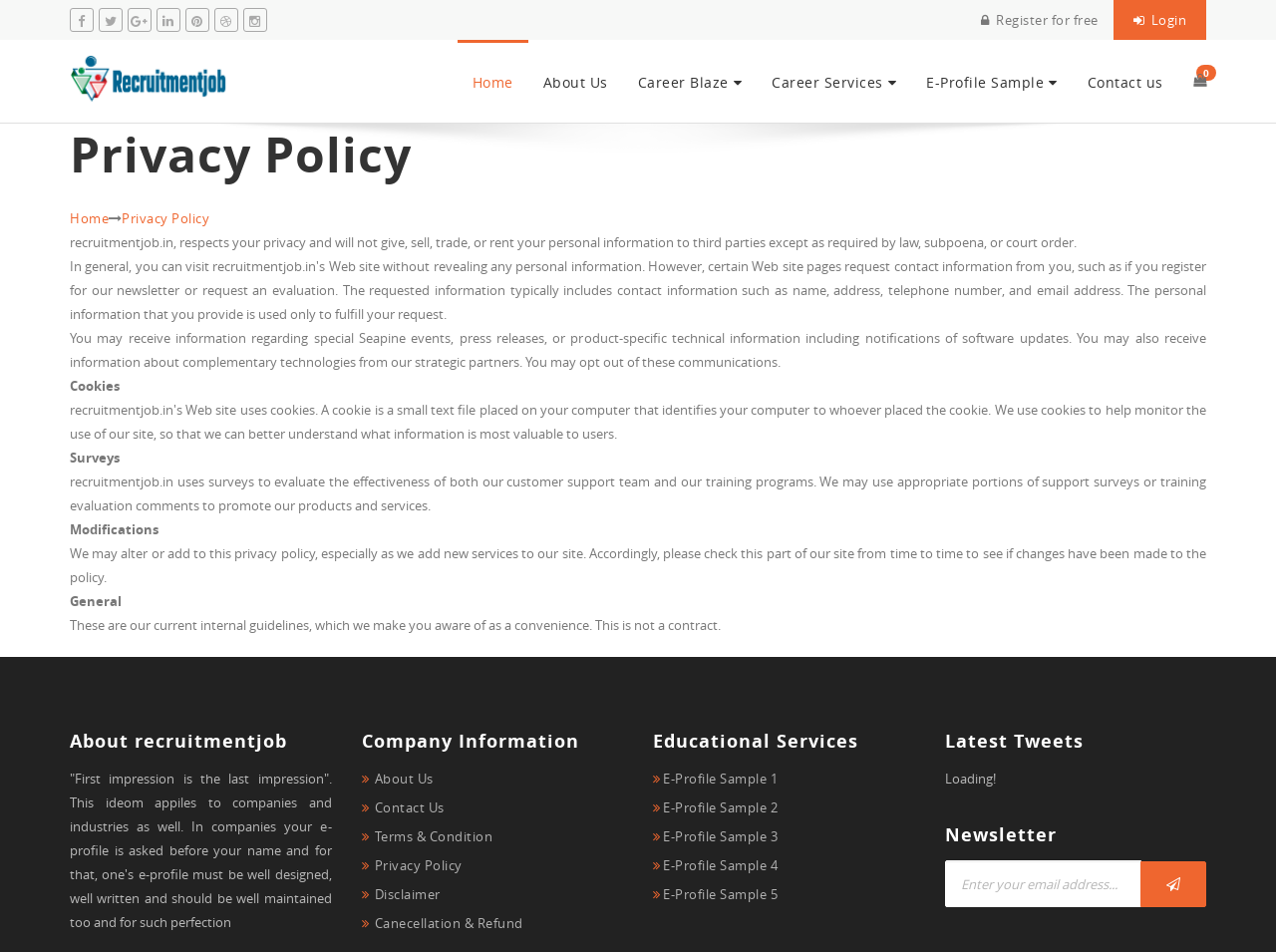What is the purpose of the website?
Please utilize the information in the image to give a detailed response to the question.

Based on the website's content, it appears to be a platform that helps users create professional e-profiles, which are essential for companies and industries. The website provides various services, including e-profile samples, career services, and educational resources, to assist users in creating a well-designed and well-written e-profile.